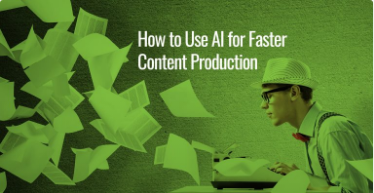What is the purpose of the floating sheets of paper?
Please answer the question with as much detail as possible using the screenshot.

The image shows numerous sheets of paper surrounding the man, appearing to float in mid-air. The caption explains that this represents the 'burst of ideas or content being generated', implying that the man is experiencing a creative surge while working on his writing.